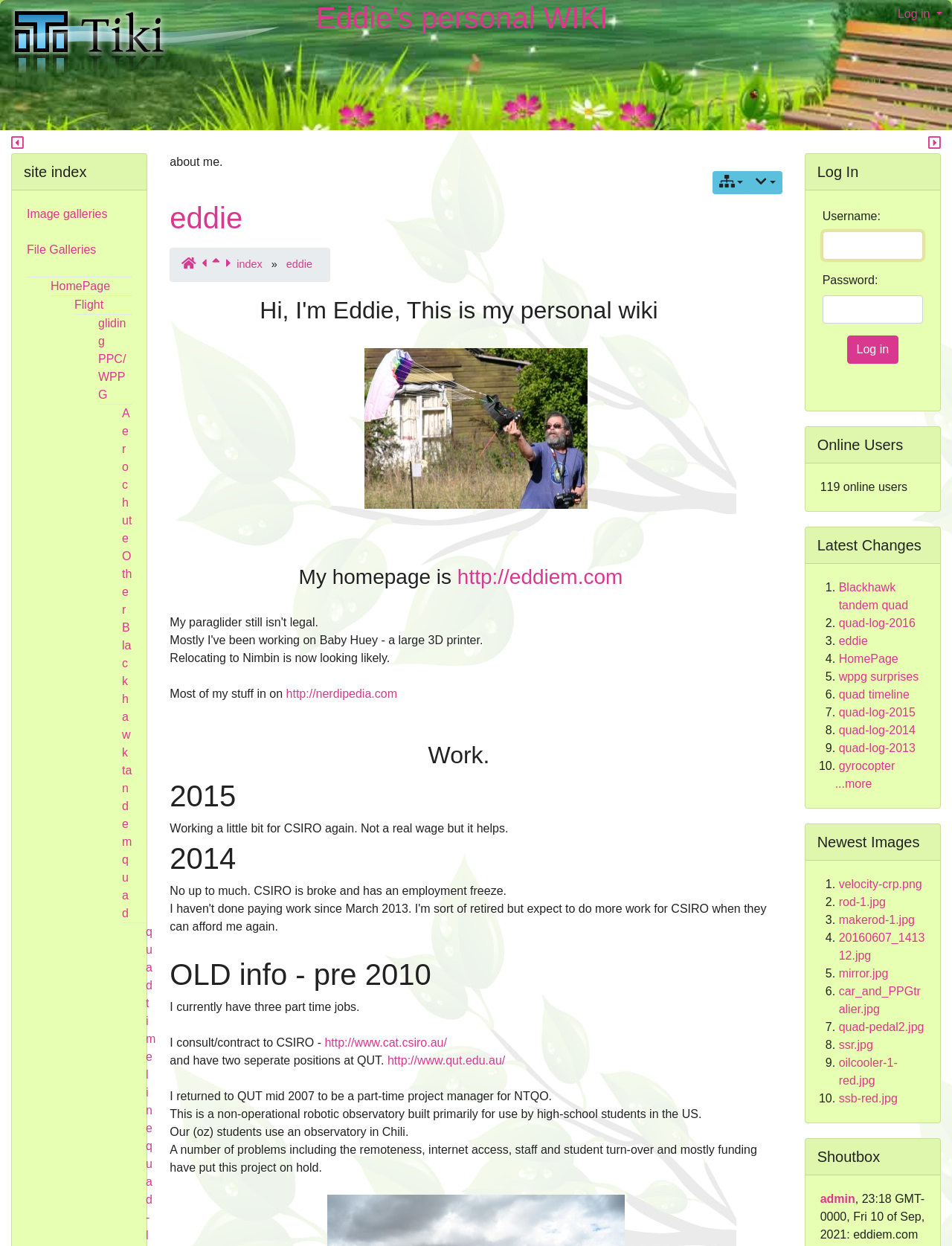Determine the bounding box coordinates for the HTML element mentioned in the following description: "parent_node: My homepage is http://eddiem.com". The coordinates should be a list of four floats ranging from 0 to 1, represented as [left, top, right, bottom].

[0.654, 0.454, 0.686, 0.472]